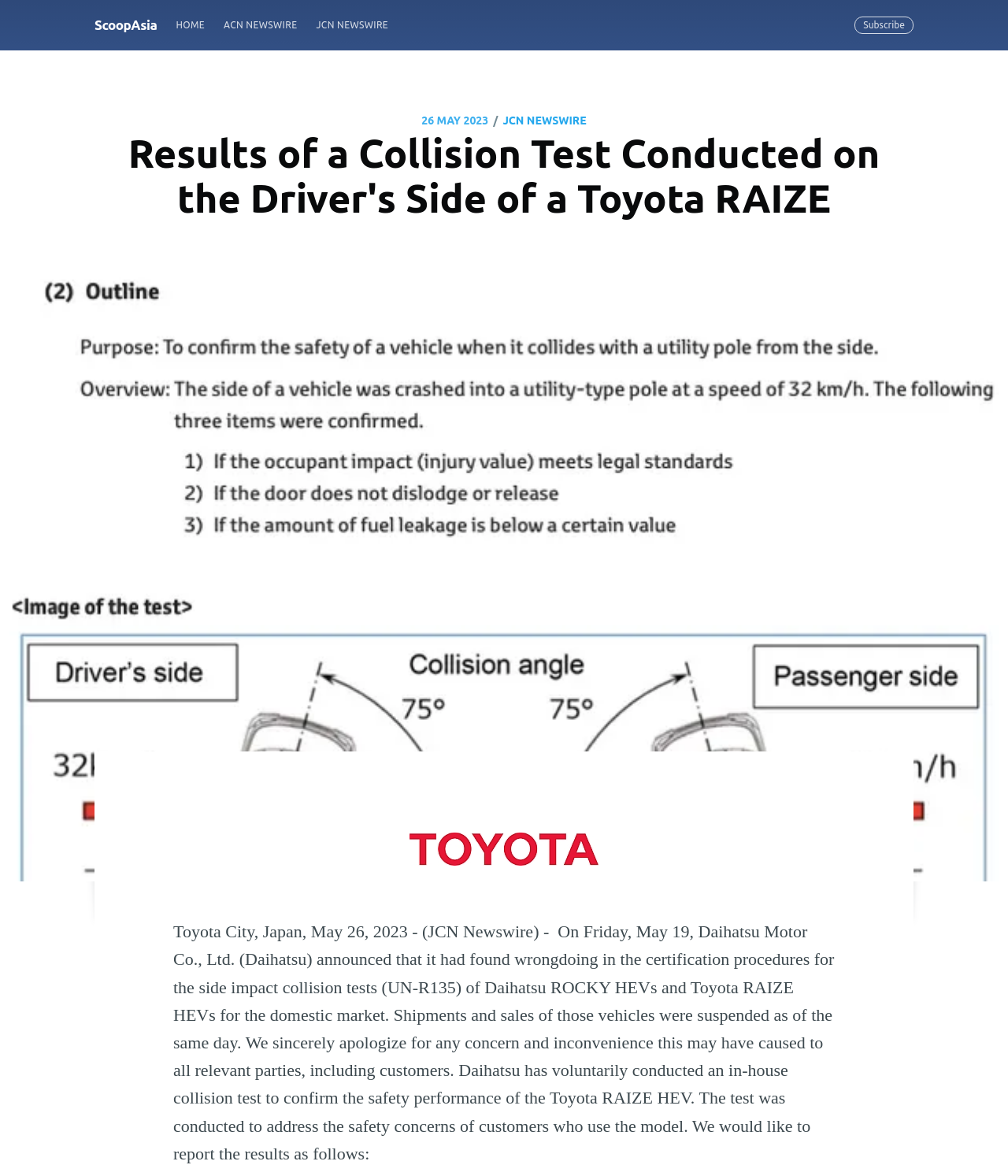Locate and extract the text of the main heading on the webpage.

Results of a Collision Test Conducted on the Driver's Side of a Toyota RAIZE